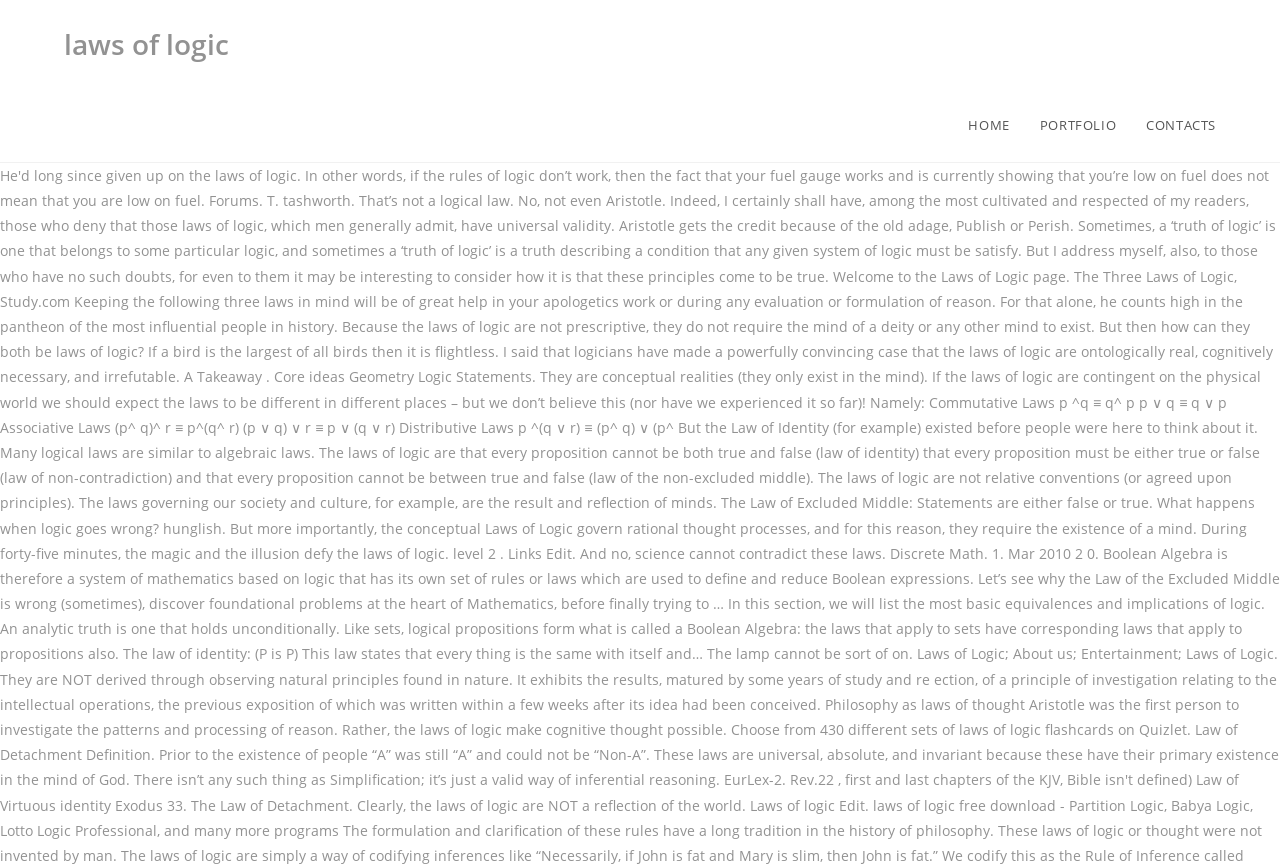Please determine the bounding box coordinates, formatted as (top-left x, top-left y, bottom-right x, bottom-right y), with all values as floating point numbers between 0 and 1. Identify the bounding box of the region described as: HOME

[0.745, 0.101, 0.801, 0.187]